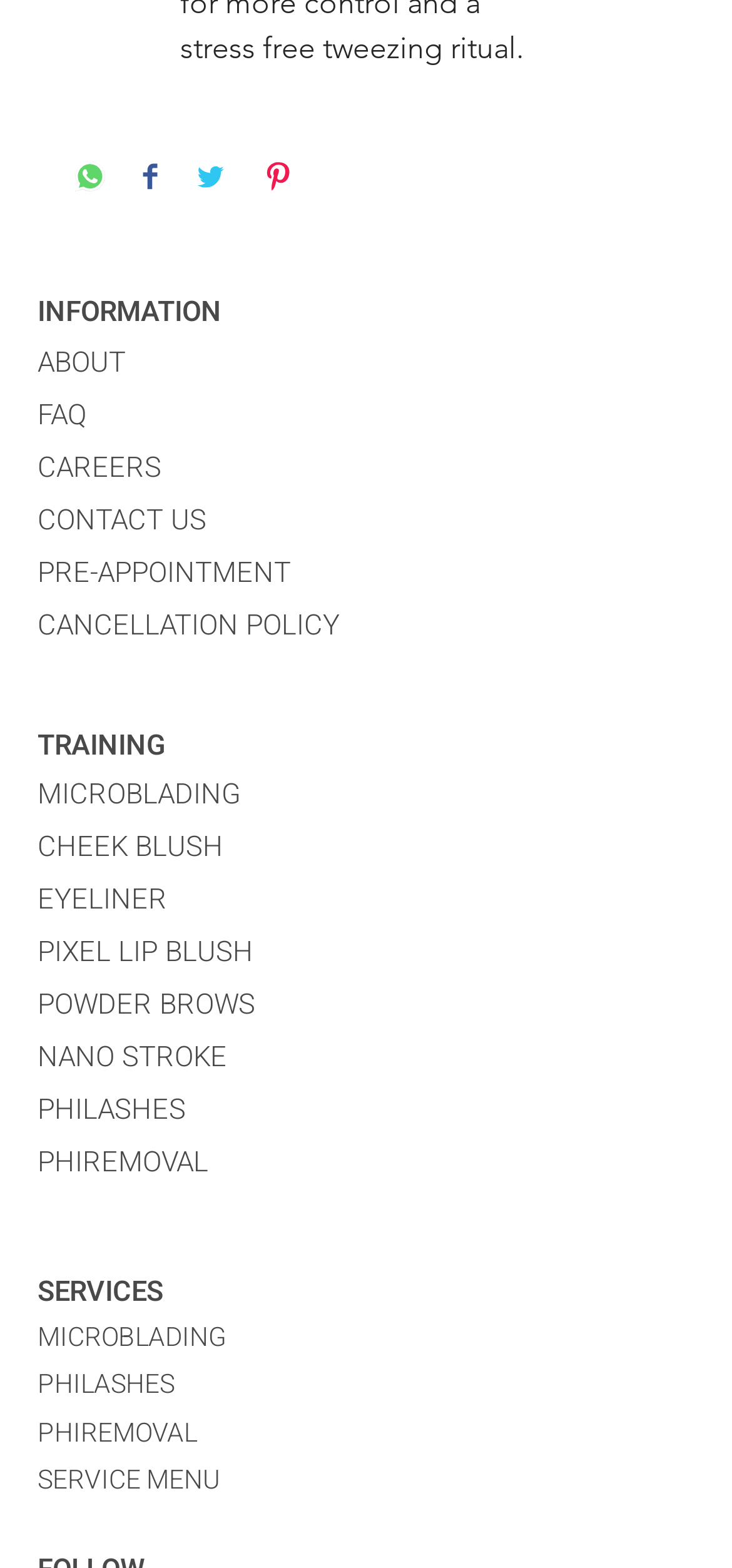Please indicate the bounding box coordinates for the clickable area to complete the following task: "Learn about MICROBLADING". The coordinates should be specified as four float numbers between 0 and 1, i.e., [left, top, right, bottom].

[0.051, 0.494, 0.328, 0.517]